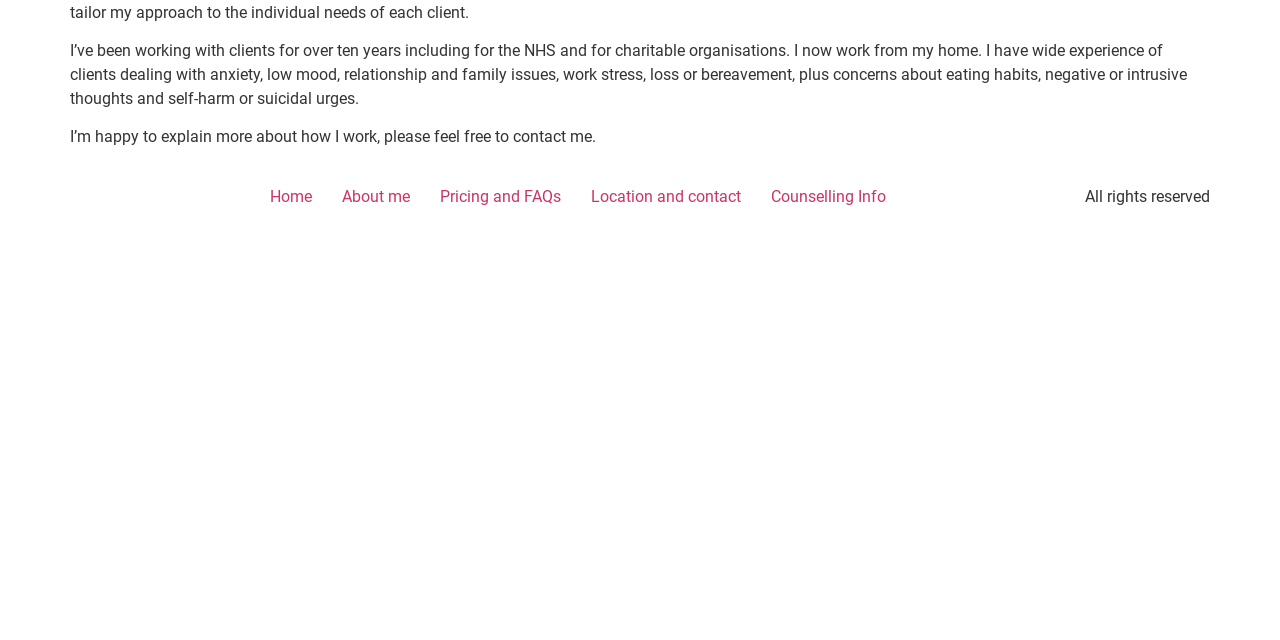Find the bounding box coordinates for the UI element whose description is: "Home". The coordinates should be four float numbers between 0 and 1, in the format [left, top, right, bottom].

[0.199, 0.281, 0.255, 0.334]